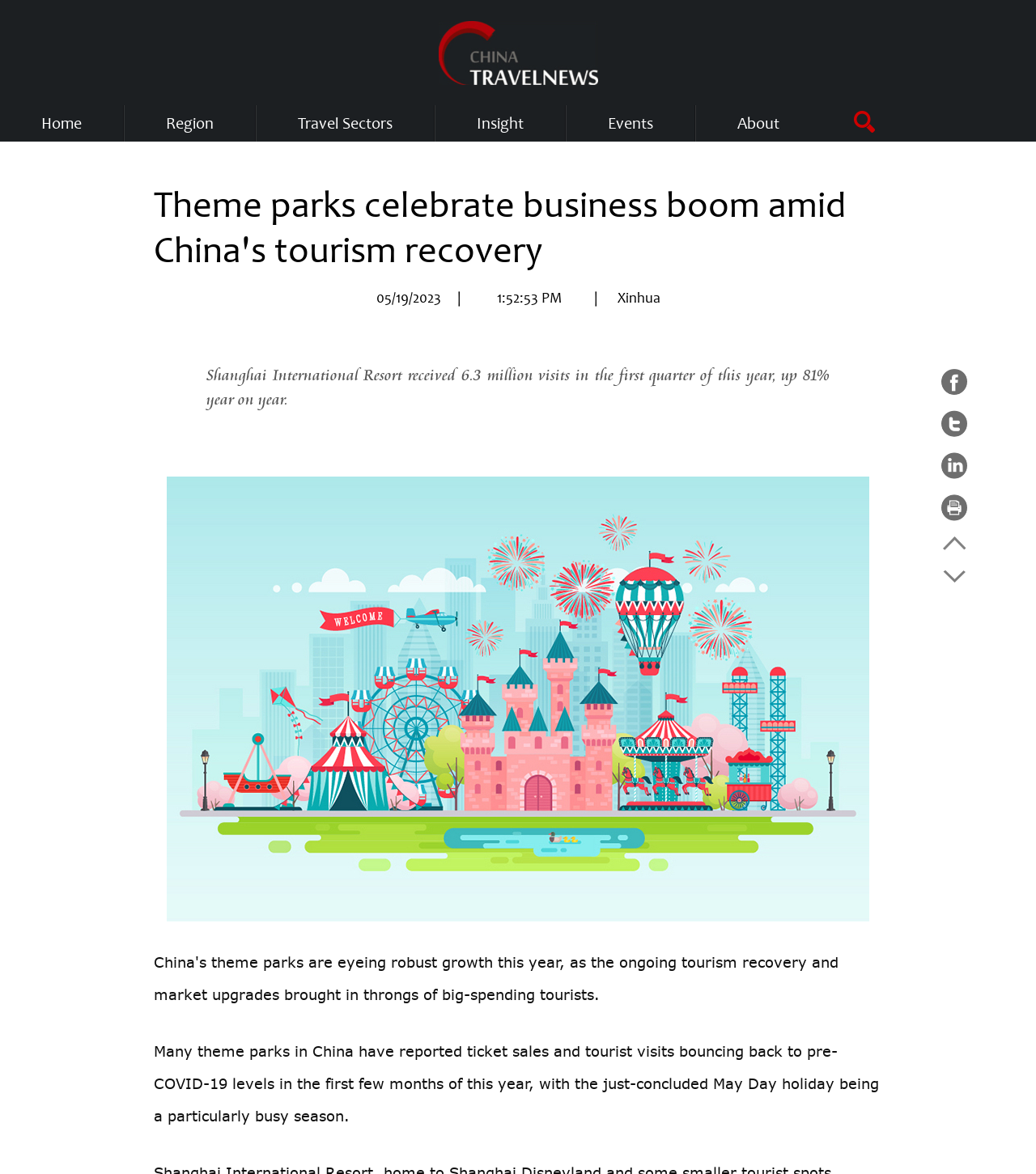Locate the bounding box coordinates for the element described below: "About". The coordinates must be four float values between 0 and 1, formatted as [left, top, right, bottom].

[0.712, 0.09, 0.752, 0.121]